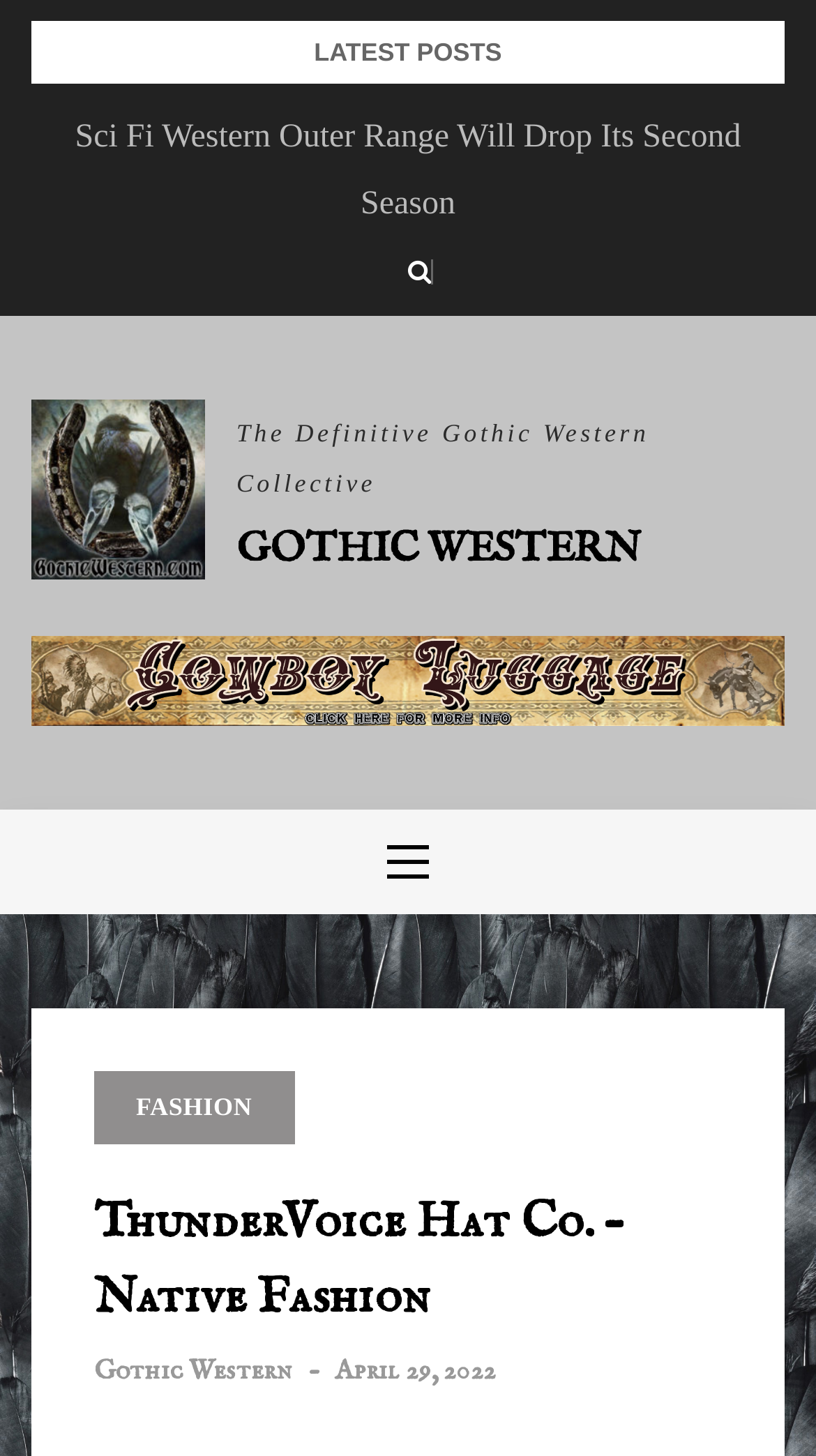Given the element description: "Fashion", predict the bounding box coordinates of this UI element. The coordinates must be four float numbers between 0 and 1, given as [left, top, right, bottom].

[0.115, 0.736, 0.36, 0.787]